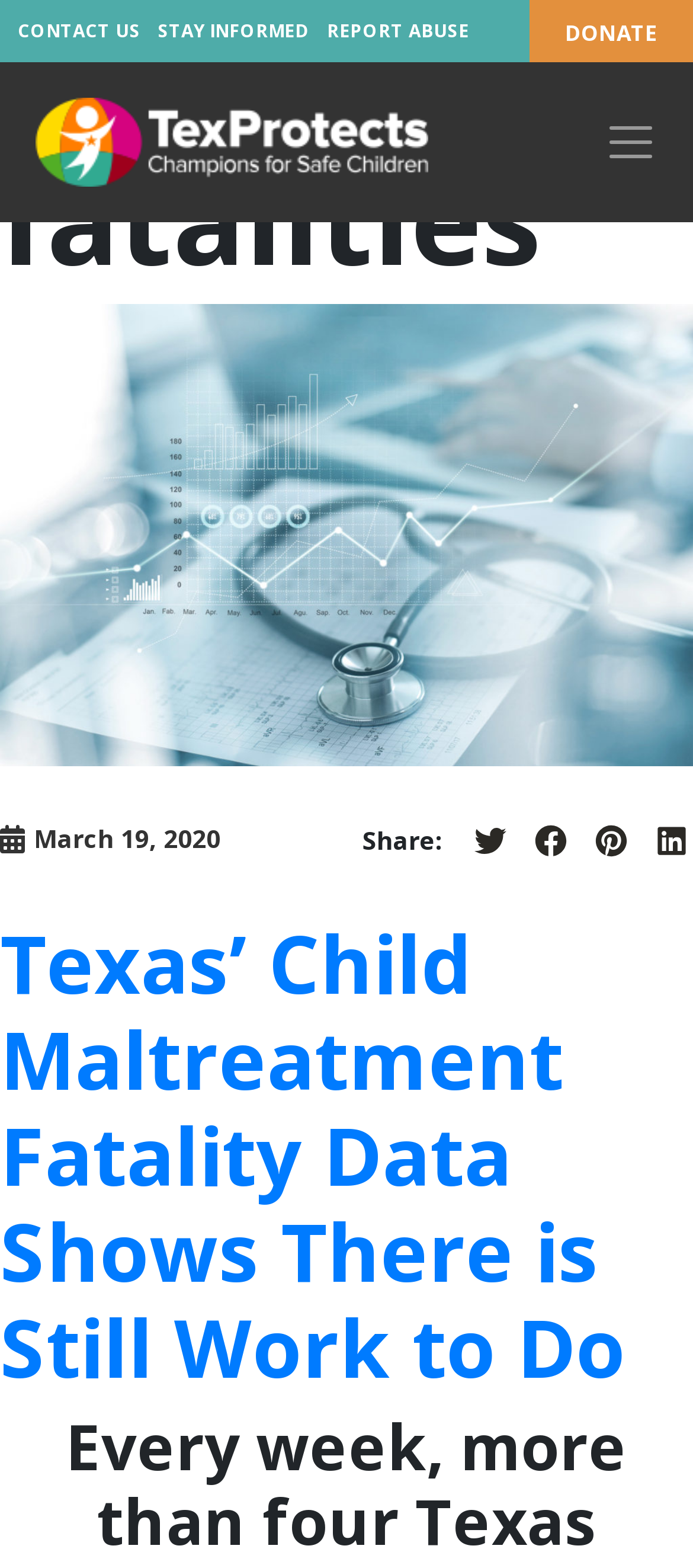Locate the bounding box coordinates of the region to be clicked to comply with the following instruction: "Click the REPORT ABUSE link". The coordinates must be four float numbers between 0 and 1, in the form [left, top, right, bottom].

[0.472, 0.011, 0.677, 0.027]